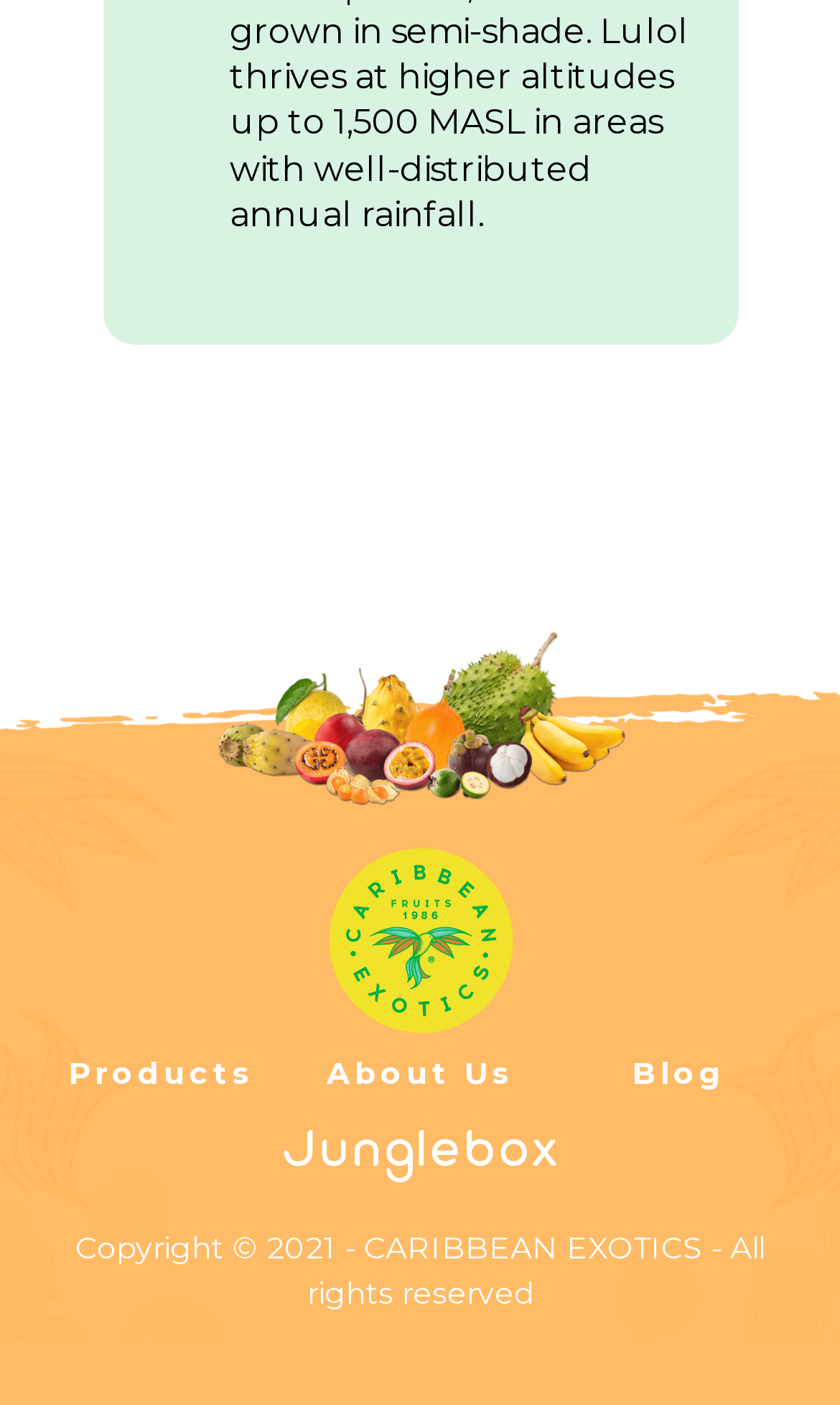Respond to the question below with a concise word or phrase:
How many images are there on the webpage?

3